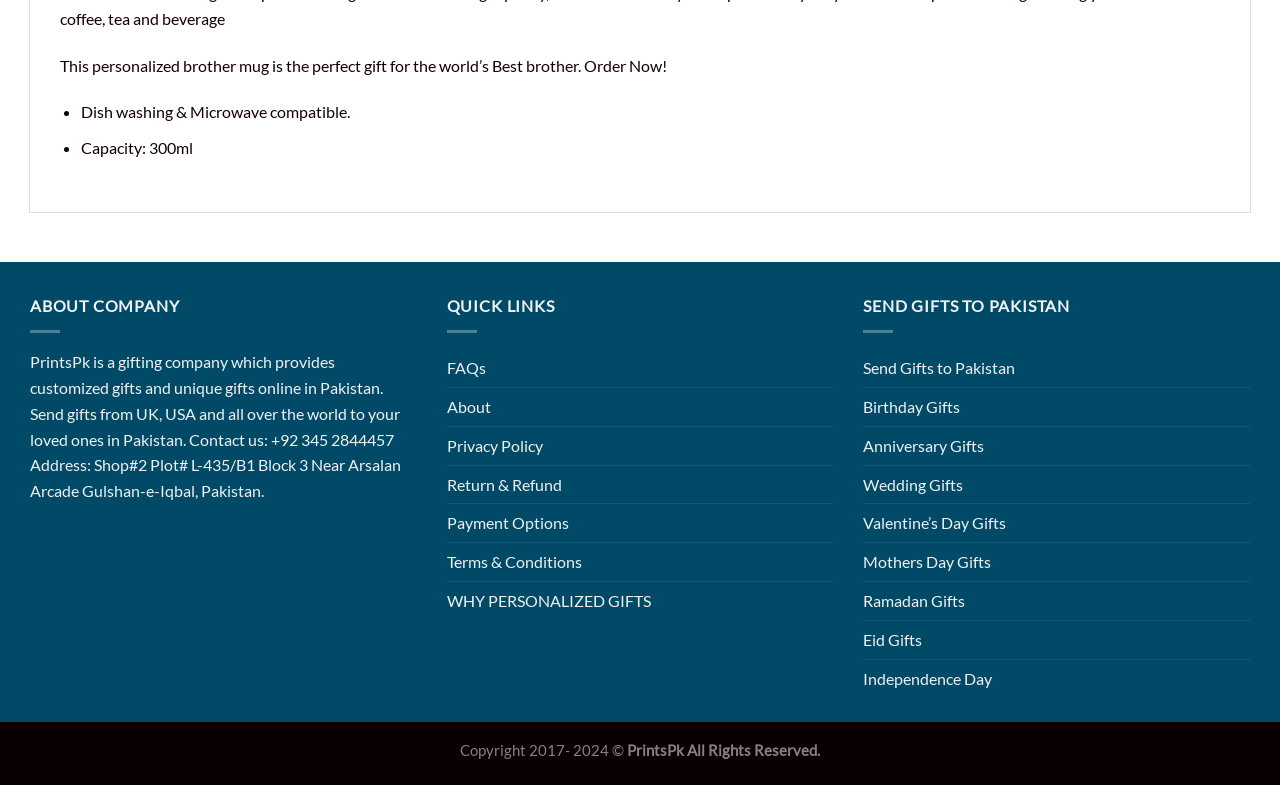Please identify the bounding box coordinates of the element I should click to complete this instruction: 'Send gifts to Pakistan'. The coordinates should be given as four float numbers between 0 and 1, like this: [left, top, right, bottom].

[0.674, 0.445, 0.793, 0.493]